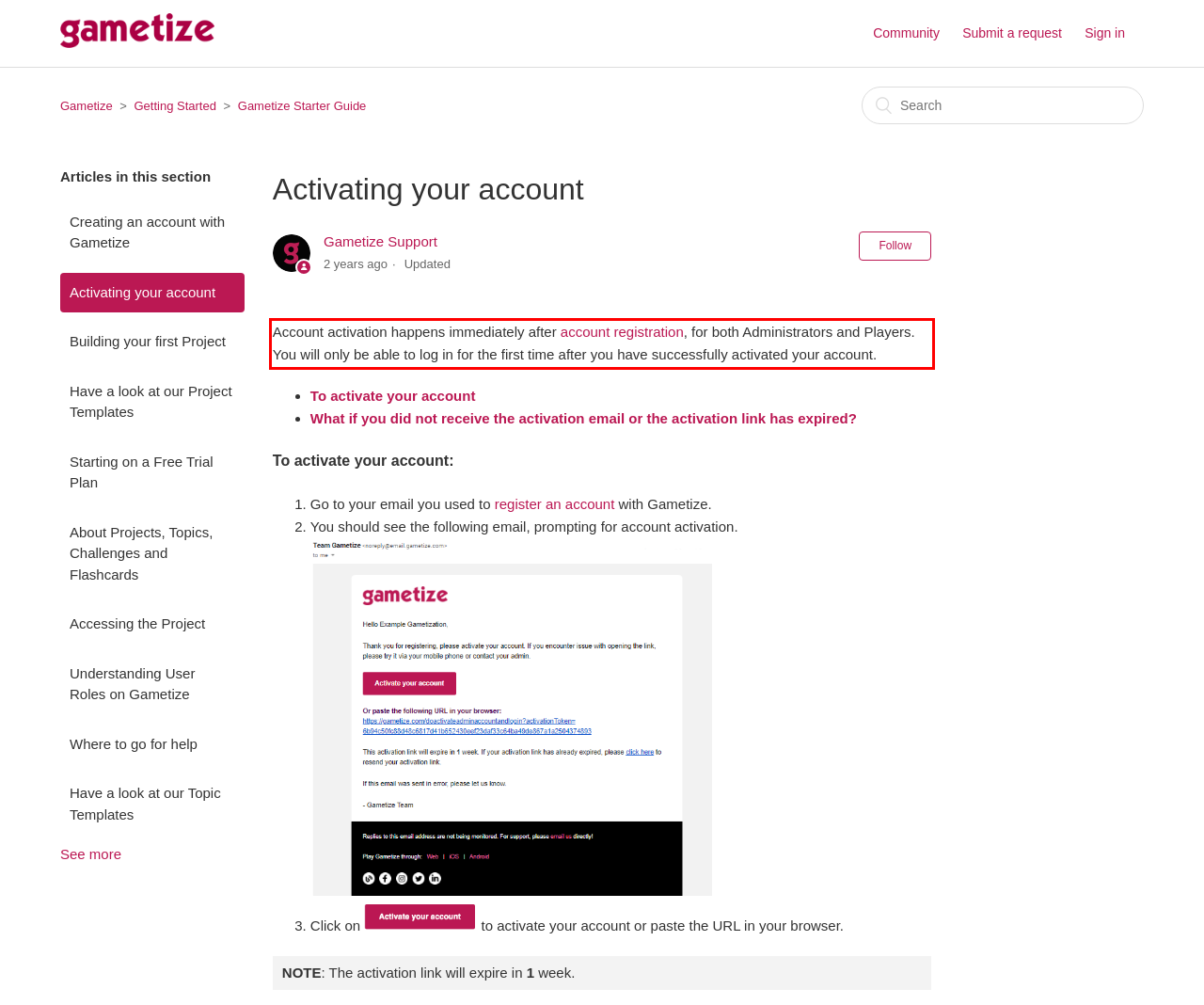Your task is to recognize and extract the text content from the UI element enclosed in the red bounding box on the webpage screenshot.

Account activation happens immediately after account registration, for both Administrators and Players. You will only be able to log in for the first time after you have successfully activated your account.